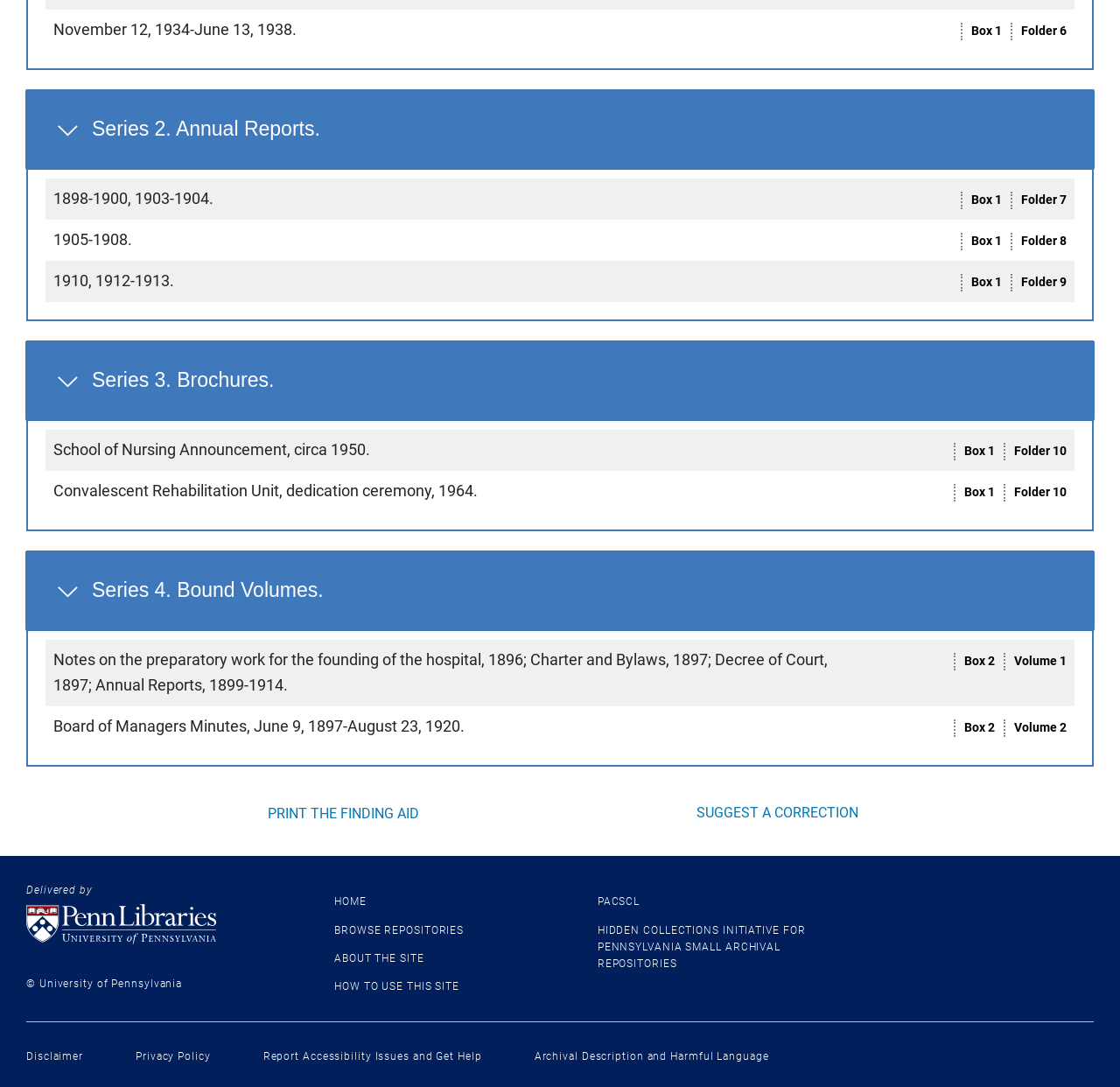Determine the bounding box coordinates of the target area to click to execute the following instruction: "Expand Series 2. Annual Reports.."

[0.023, 0.082, 0.977, 0.157]